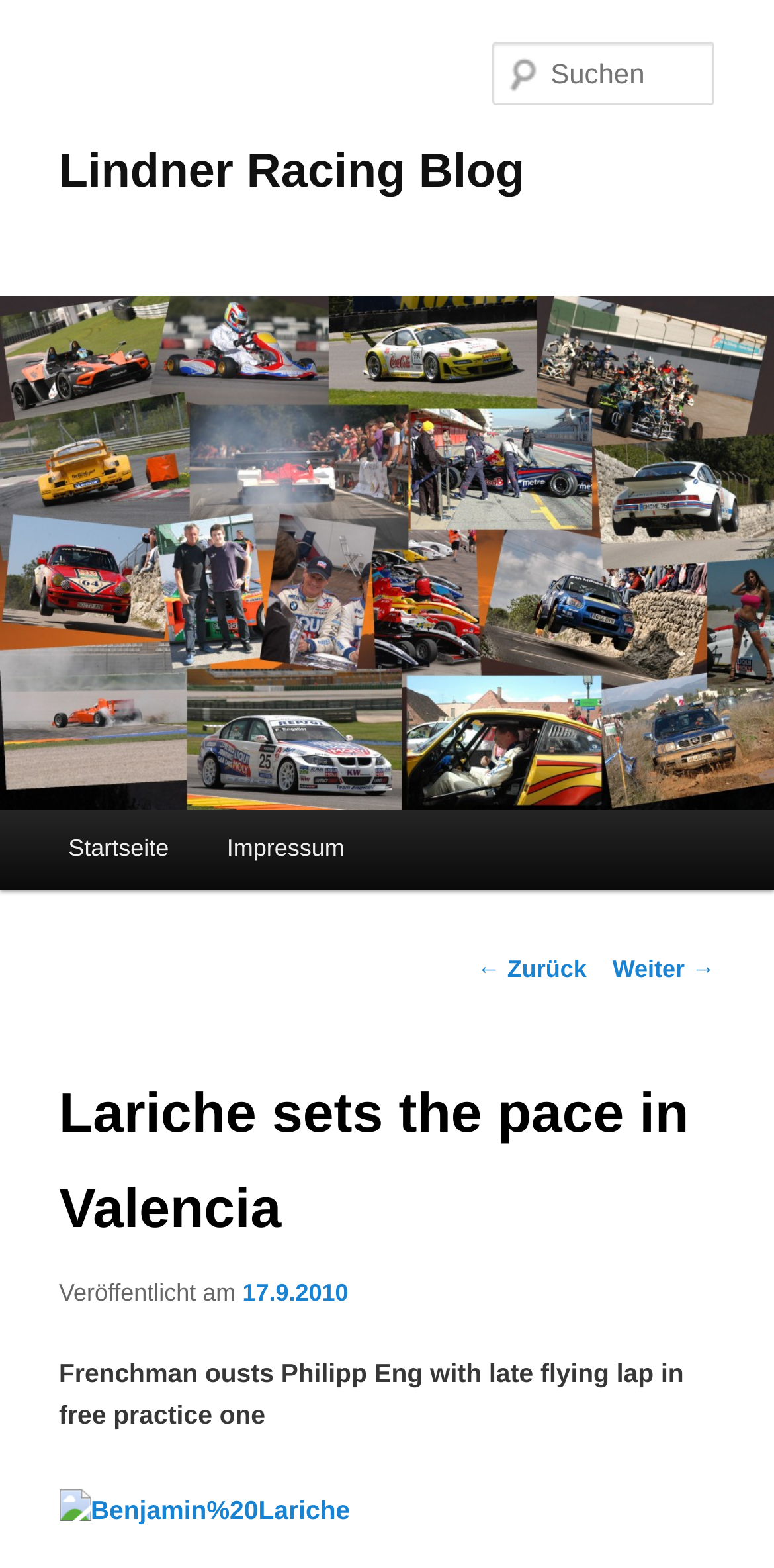Generate a thorough description of the webpage.

The webpage is about the Lindner Racing Blog, with a focus on Lariche setting the pace in Valencia. At the top left, there is a link to skip to the content. Below it, the blog's title "Lindner Racing Blog" is displayed prominently, with a link to the blog's homepage and an accompanying image. 

On the top right, there is a search box with a placeholder text "Suchen". Below the search box, there is a main menu with links to the homepage and impressum. 

The main content of the page is divided into two sections. The top section has a heading "Lariche sets the pace in Valencia" and displays the publication date "17.9.2010". Below the heading, there is a brief summary of the article, stating that Frenchman Benjamin Lariche ousted Philipp Eng with a late flying lap in free practice one. 

On the bottom left of the main content, there is a link to the author's name, Benjamin Lariche, accompanied by a small image. The navigation menu for the blog posts is located at the bottom of the page, with links to go back and forward to other posts.